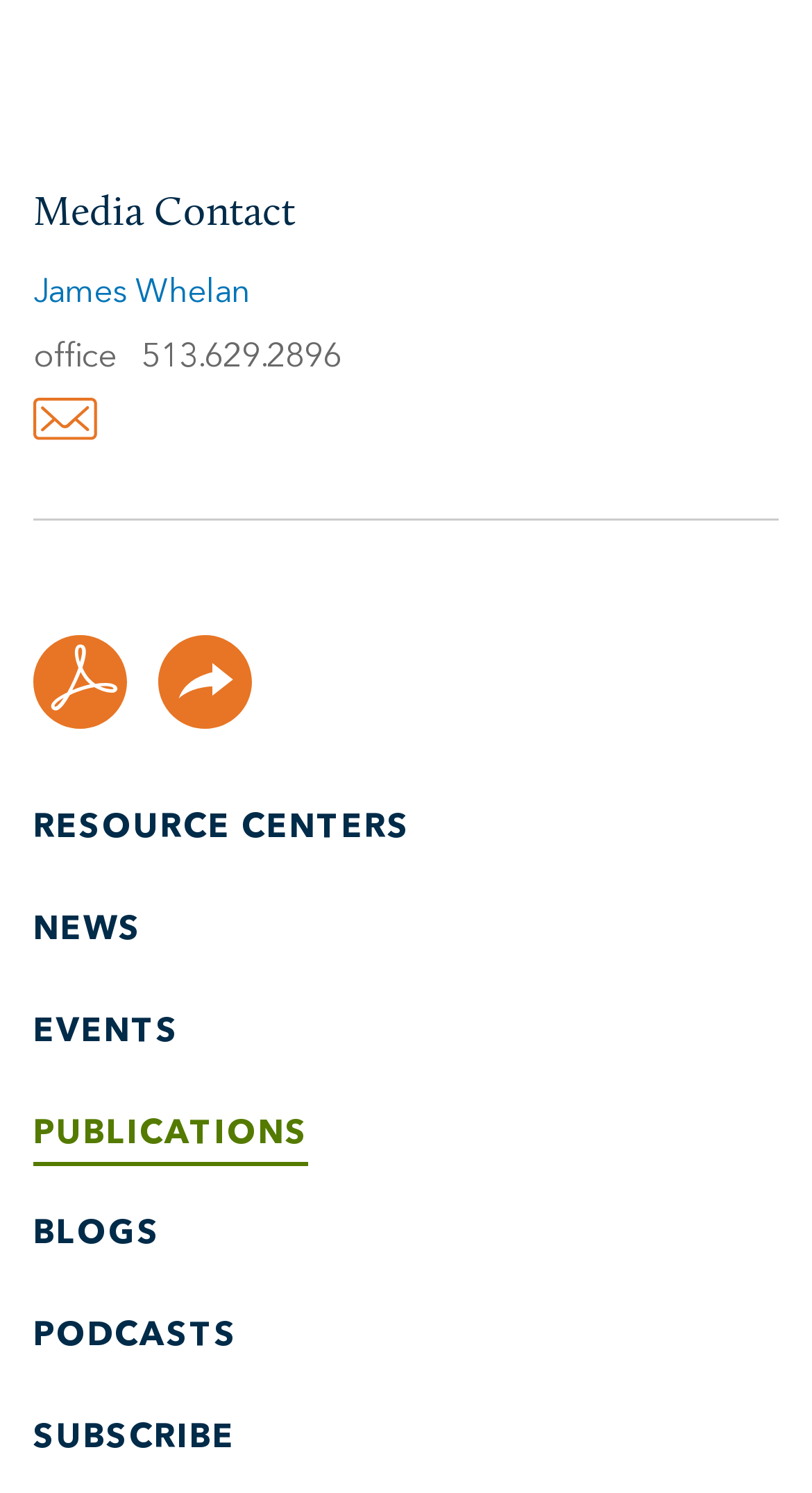Please specify the bounding box coordinates of the area that should be clicked to accomplish the following instruction: "Visit the RESOURCE CENTERS page". The coordinates should consist of four float numbers between 0 and 1, i.e., [left, top, right, bottom].

[0.041, 0.544, 0.505, 0.567]